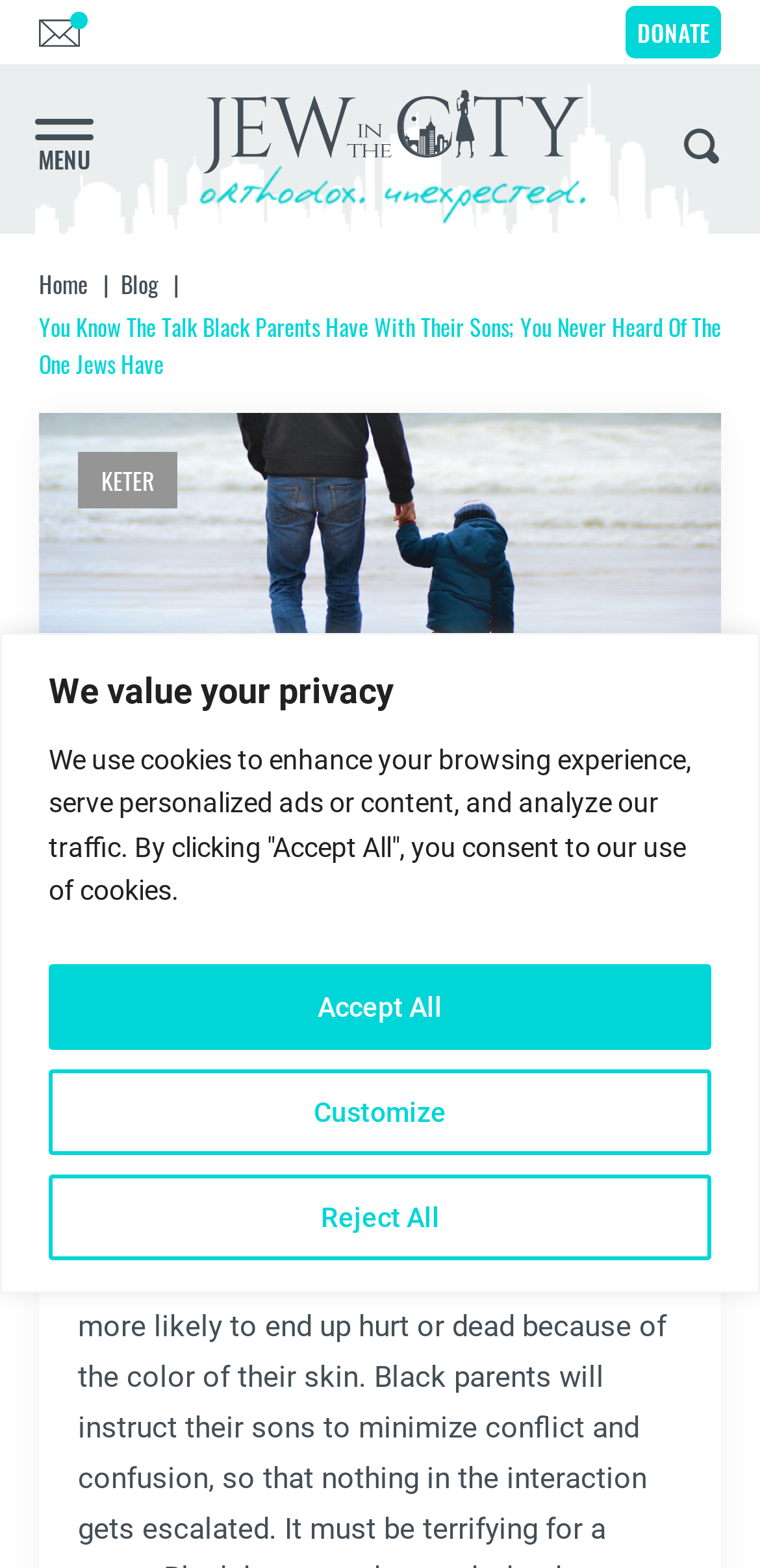Please find and generate the text of the main heading on the webpage.

You Know The Talk Black Parents Have With Their Sons; You Never Heard Of The One Jews Have